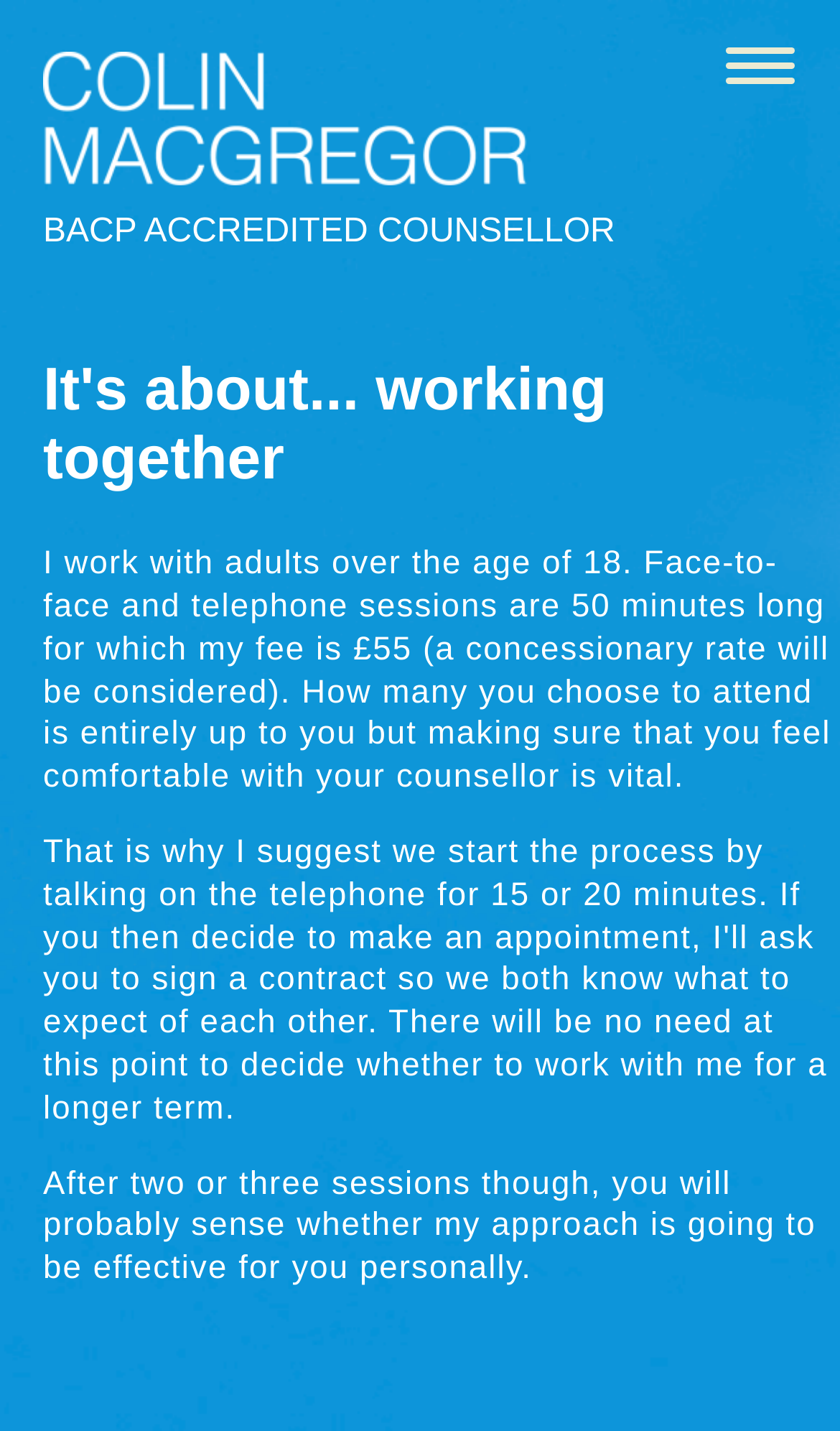Provide your answer to the question using just one word or phrase: What is the age range of clients the counsellor works with?

Adults over 18